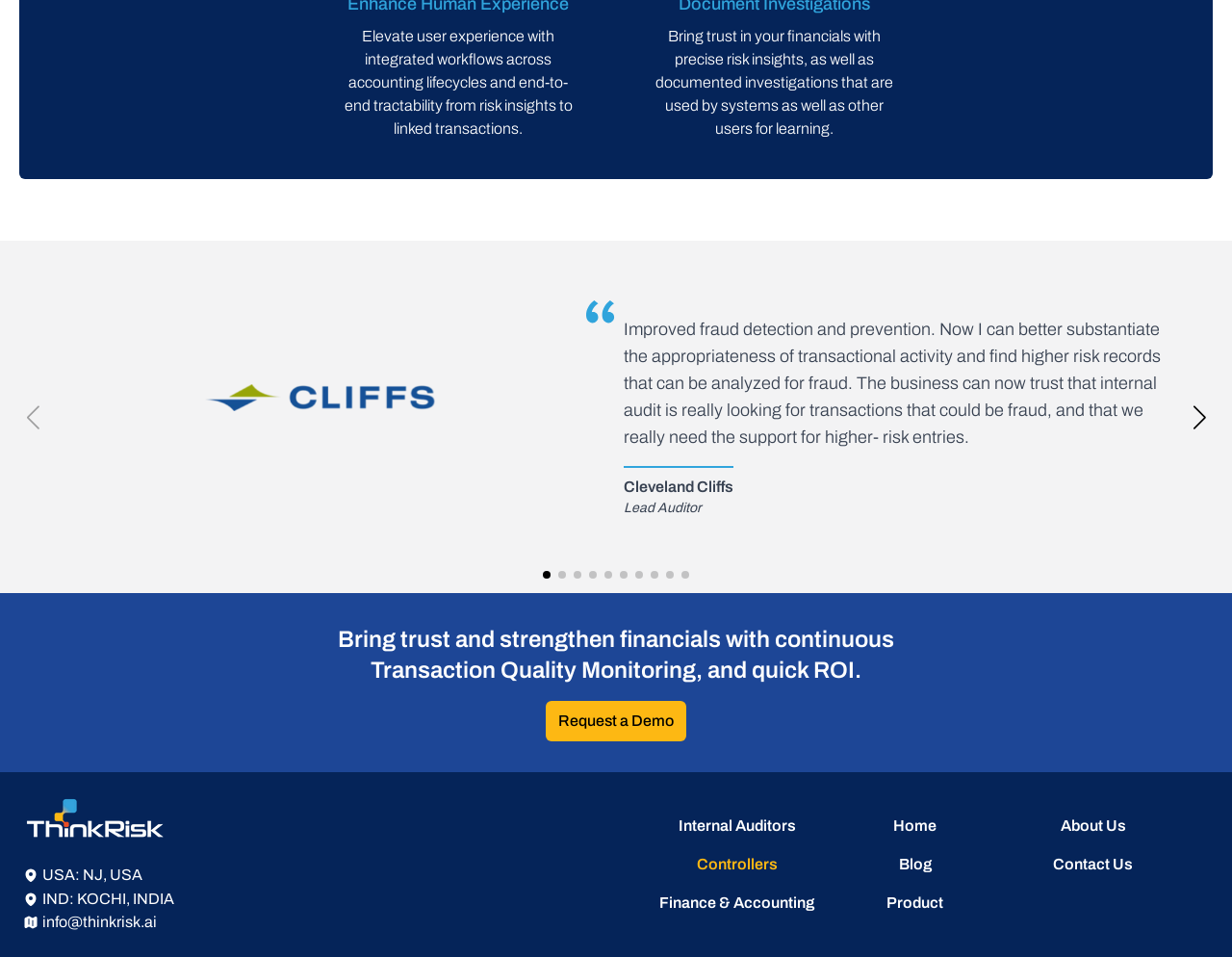Determine the bounding box coordinates for the HTML element mentioned in the following description: "Home". The coordinates should be a list of four floats ranging from 0 to 1, represented as [left, top, right, bottom].

[0.725, 0.854, 0.76, 0.871]